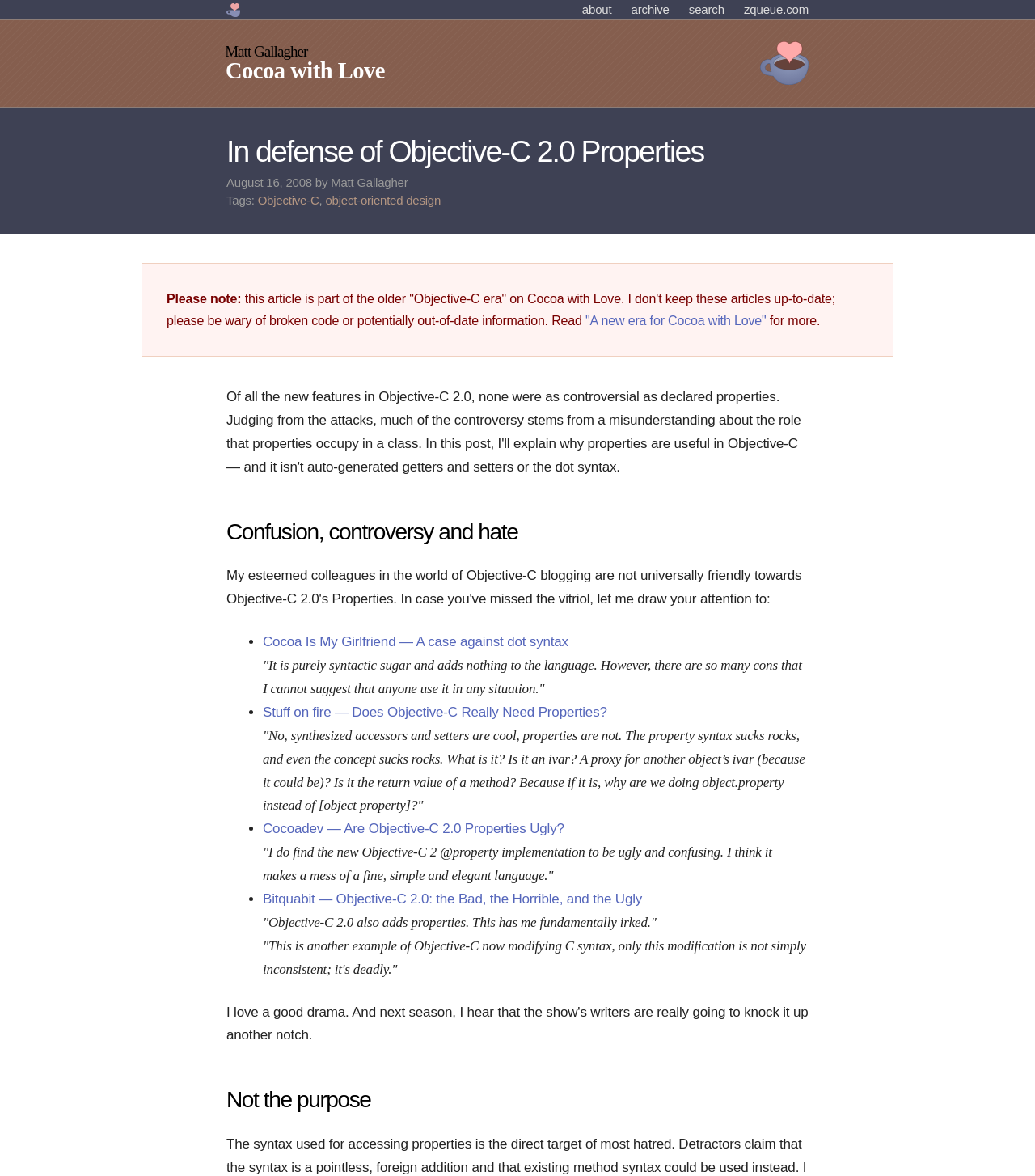Identify and provide the main heading of the webpage.

In defense of Objective-C 2.0 Properties